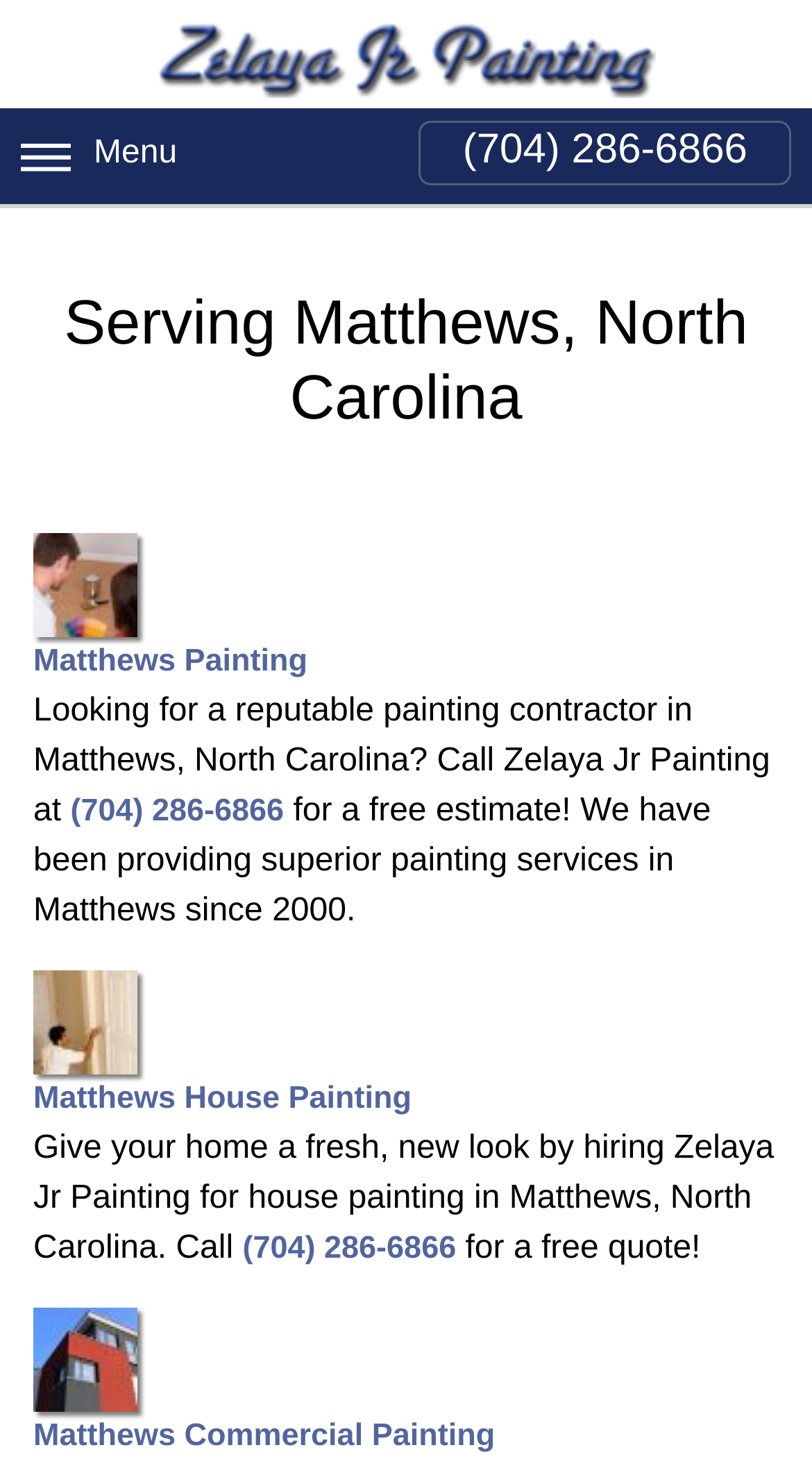Please answer the following question using a single word or phrase: What is the name of the company providing painting services?

Zelaya Jr Painting